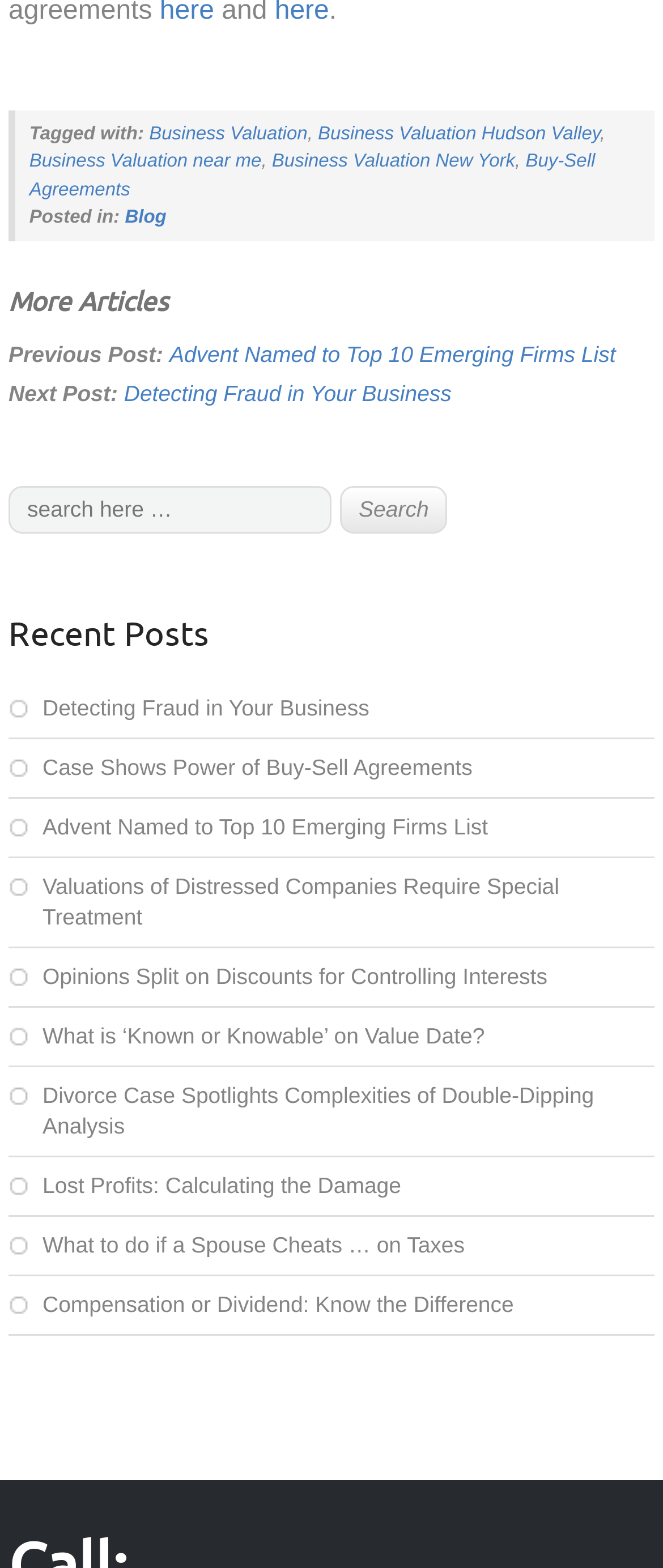What is the topic of the post 'Advent Named to Top 10 Emerging Firms List'?
Please provide a comprehensive answer based on the information in the image.

The post 'Advent Named to Top 10 Emerging Firms List' is categorized under the 'Blog' section and is related to business, as it mentions a company being named to a list of emerging firms.